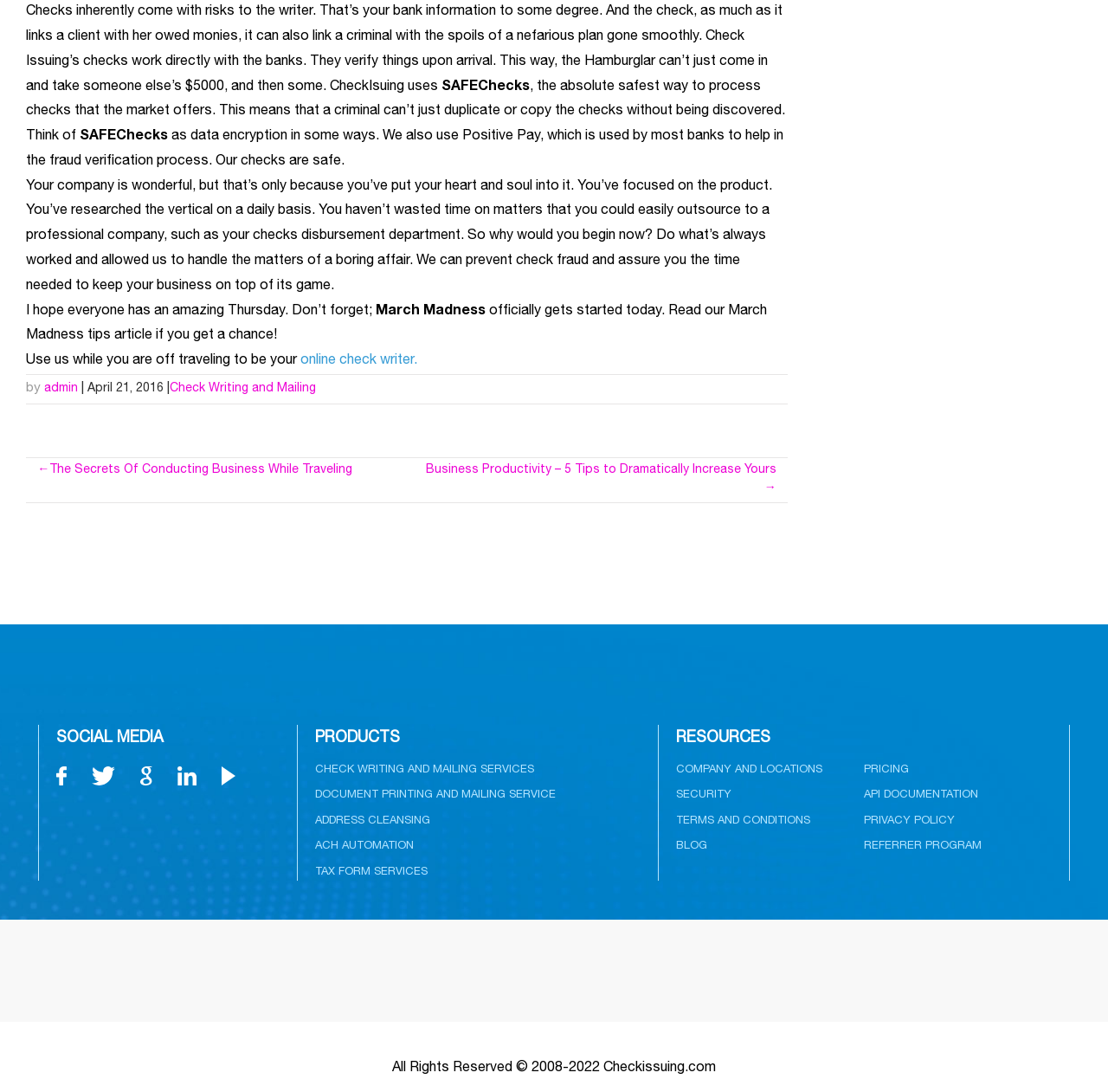What is the topic of the article?
Analyze the screenshot and provide a detailed answer to the question.

The article discusses the risks associated with checks, such as fraud, and how CheckIssuing's services can provide a safe and secure way to process checks. The topic is focused on the security aspects of checks and the benefits of using CheckIssuing's services.